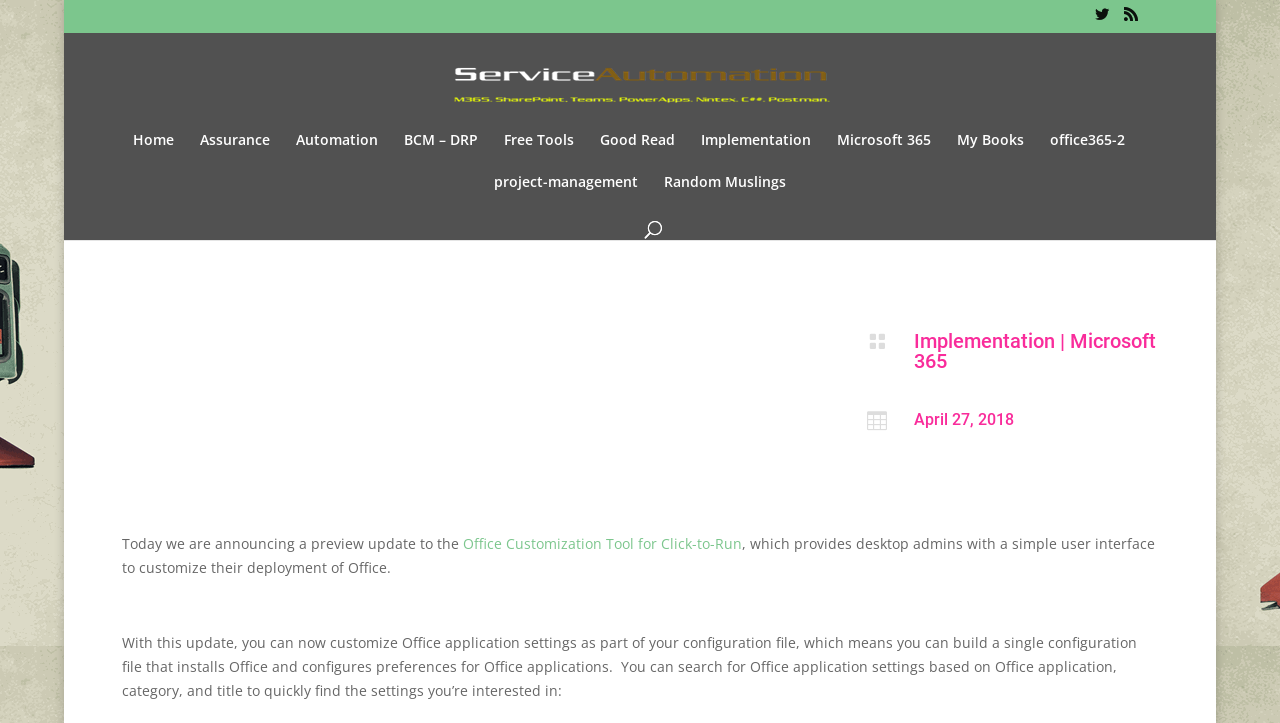What is the main topic of this webpage?
Answer the question with a single word or phrase, referring to the image.

Office 365 ProPlus